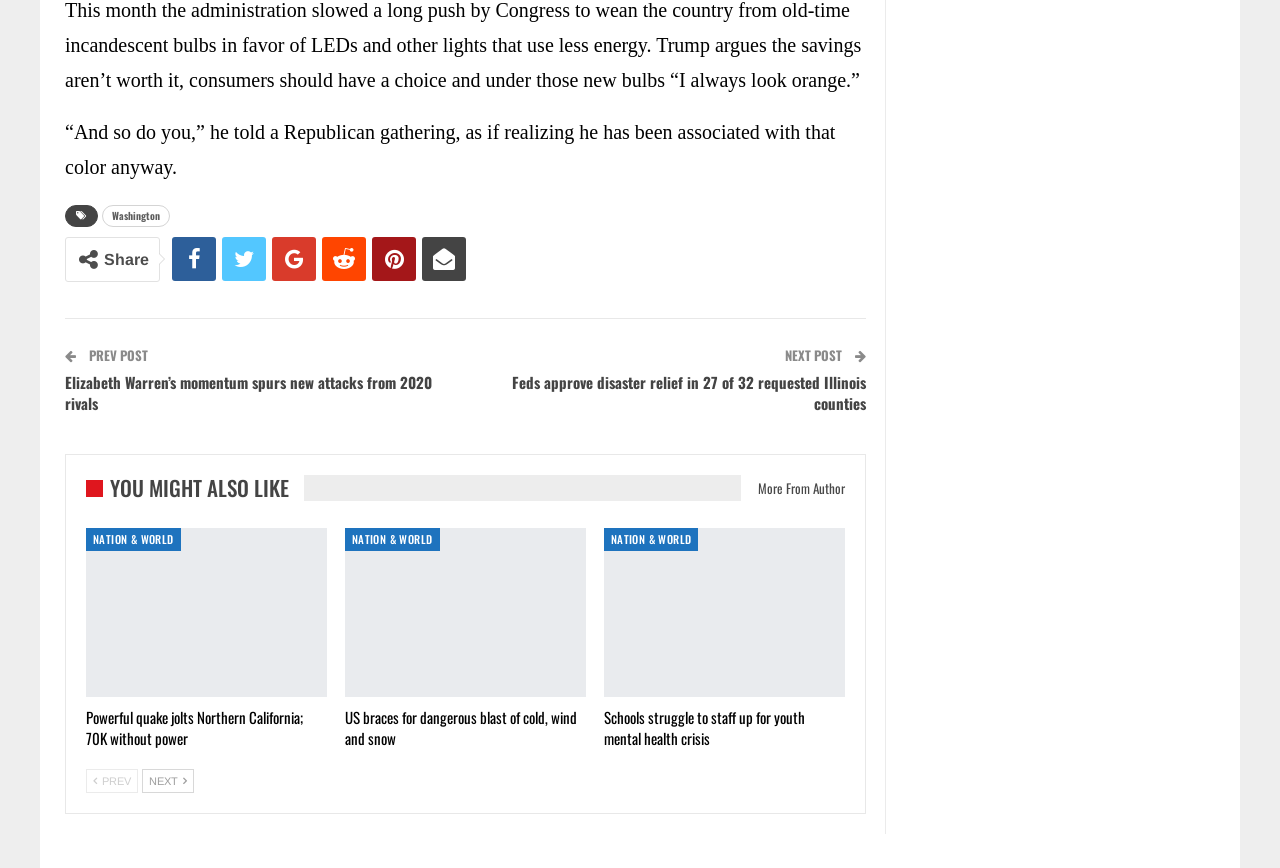Locate the bounding box coordinates of the element to click to perform the following action: 'View more from this author'. The coordinates should be given as four float values between 0 and 1, in the form of [left, top, right, bottom].

[0.579, 0.547, 0.66, 0.577]